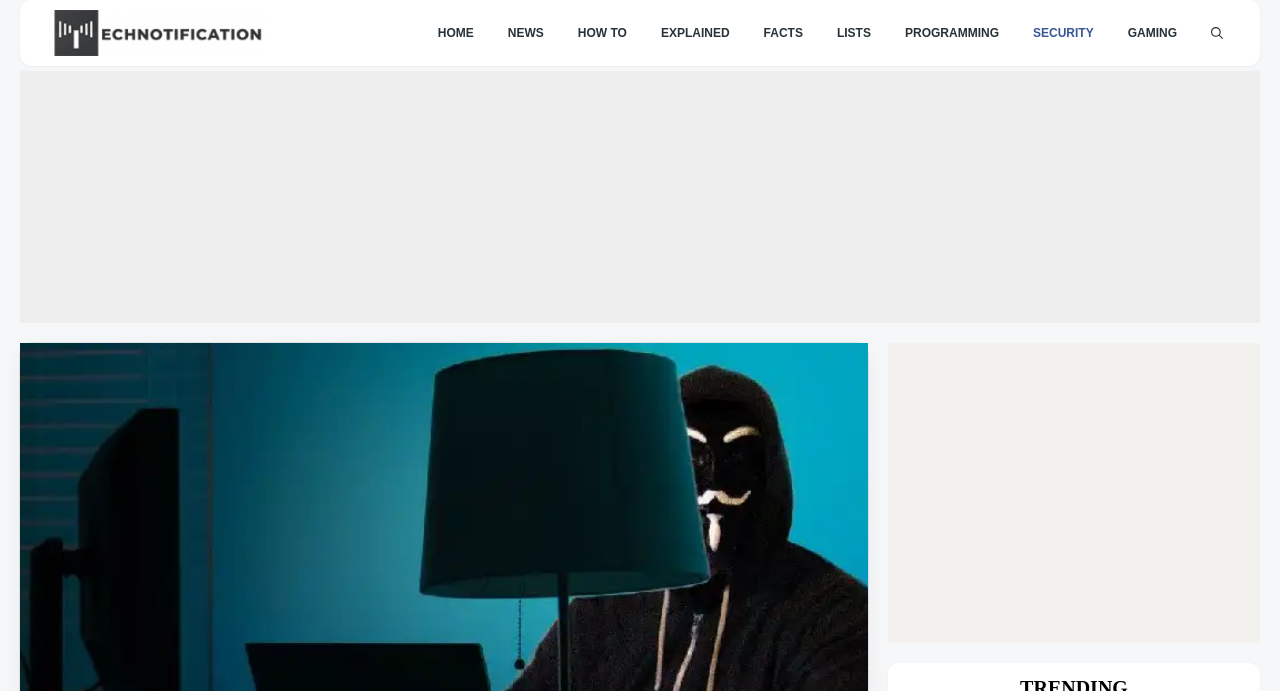Please determine the heading text of this webpage.

Understanding The Risks Of The Dark Web